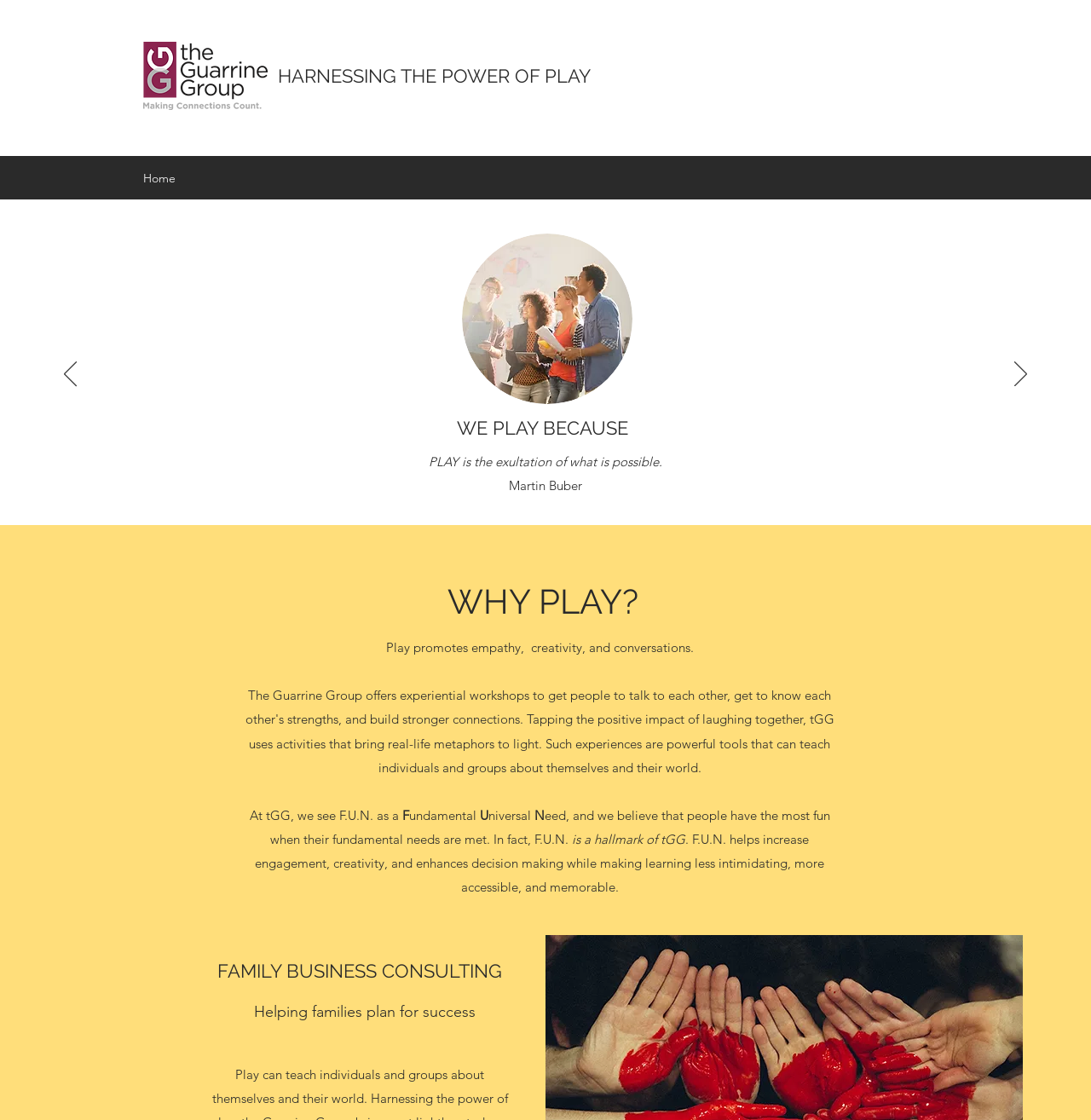What is the main theme of the webpage?
Using the image, give a concise answer in the form of a single word or short phrase.

Play and learning